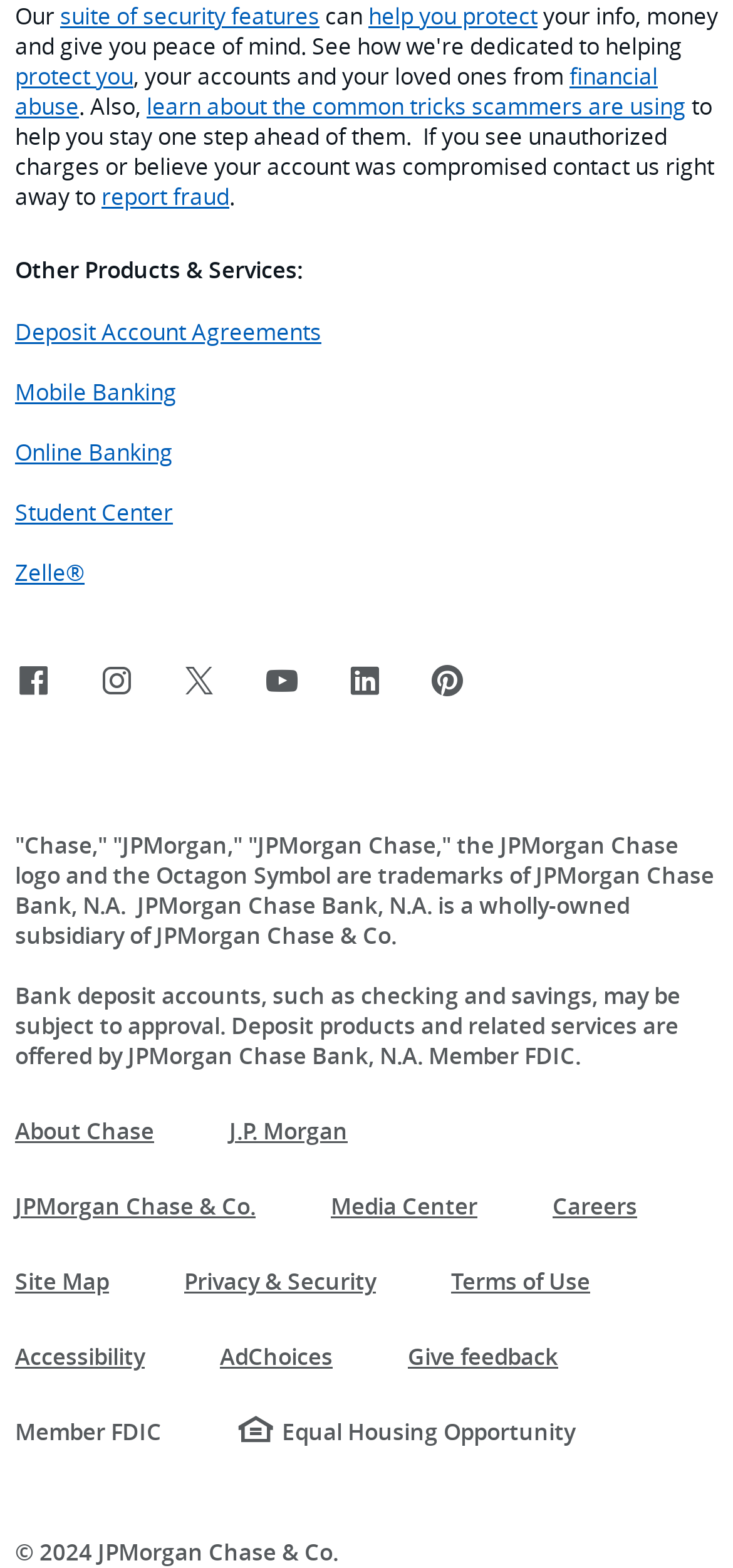Examine the image and give a thorough answer to the following question:
What is the bank's deposit insurance?

The bank's deposit insurance is mentioned in the text 'Member FDIC'. This indicates that the bank's deposit accounts are insured by the Federal Deposit Insurance Corporation (FDIC).